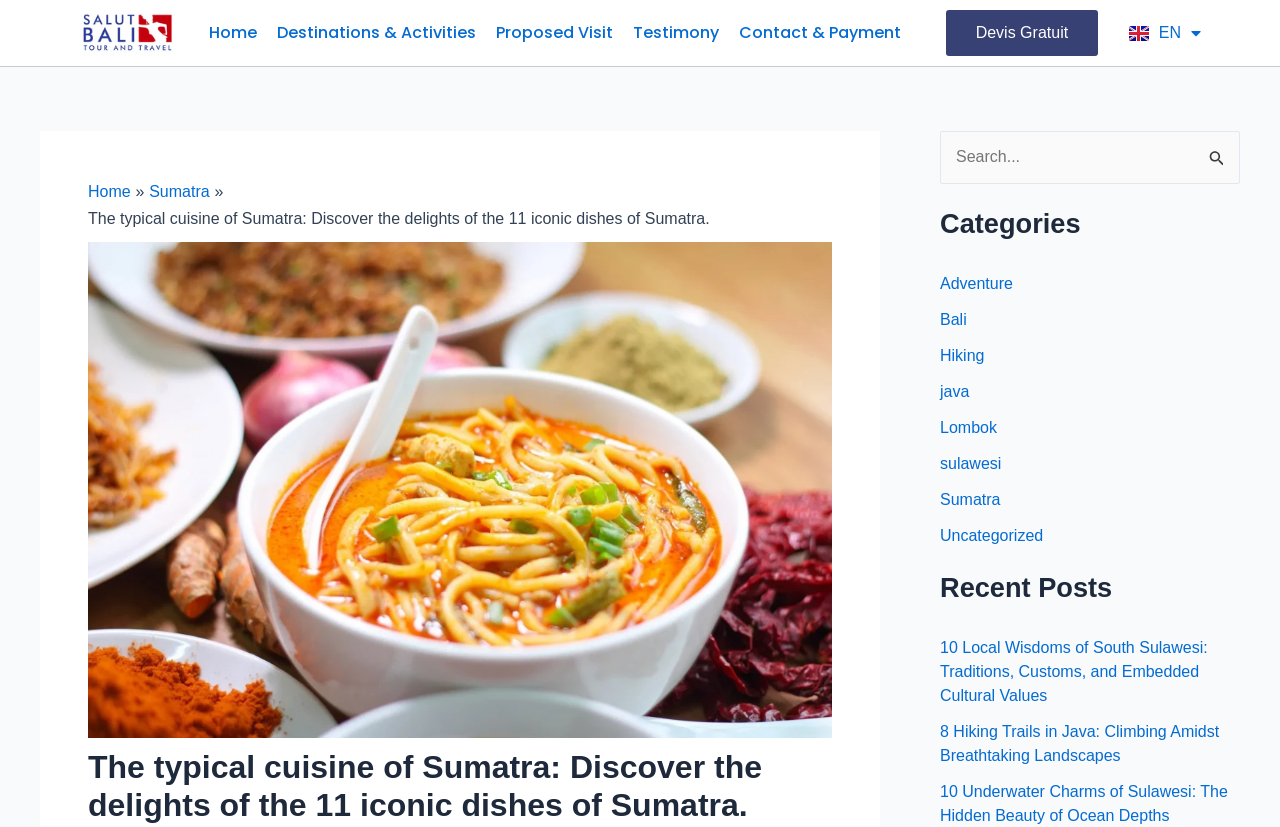Extract the primary header of the webpage and generate its text.

The typical cuisine of Sumatra: Discover the delights of the 11 iconic dishes of Sumatra.